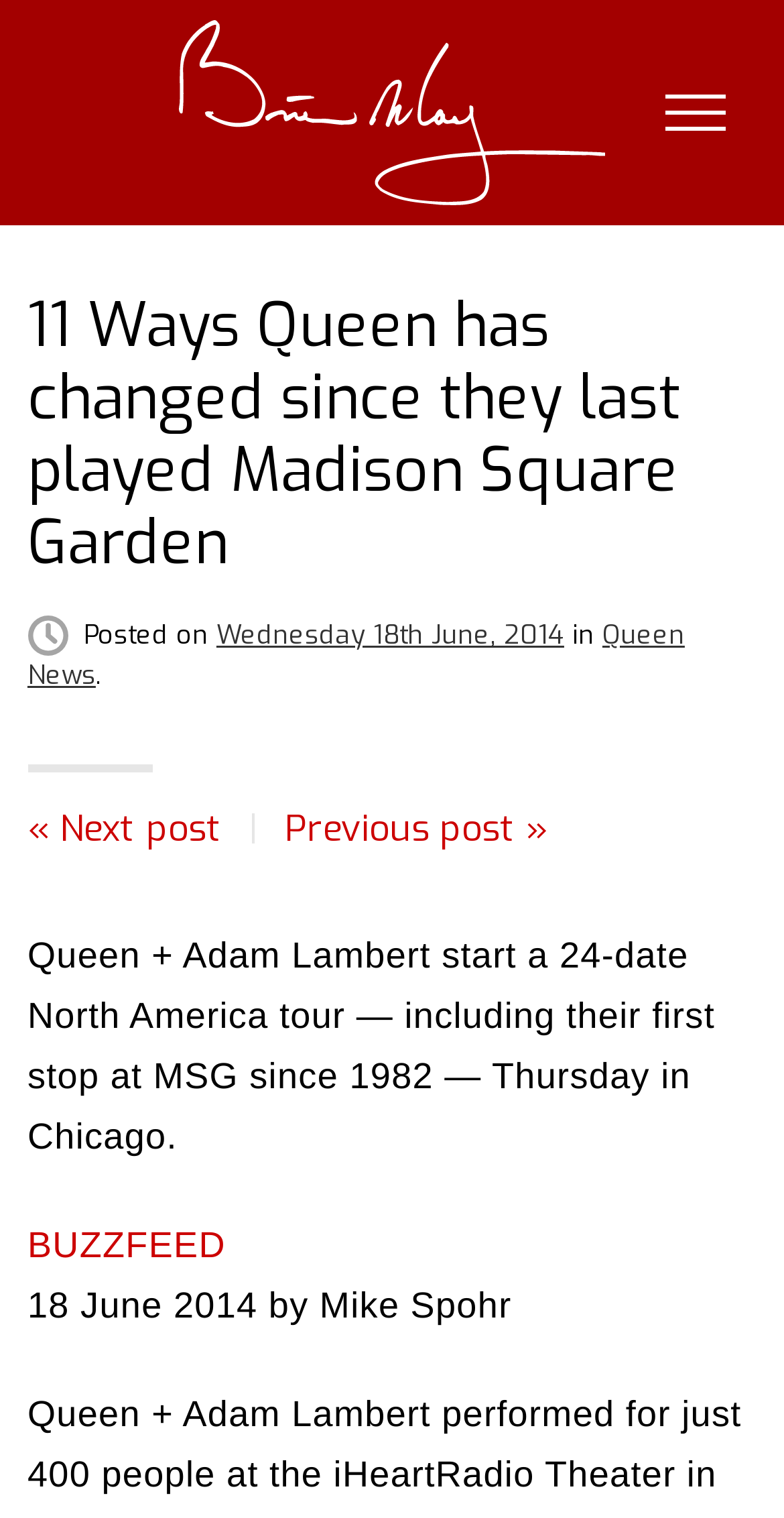Determine the bounding box coordinates of the region that needs to be clicked to achieve the task: "Click the link to skip to content".

[0.062, 0.065, 0.169, 0.083]